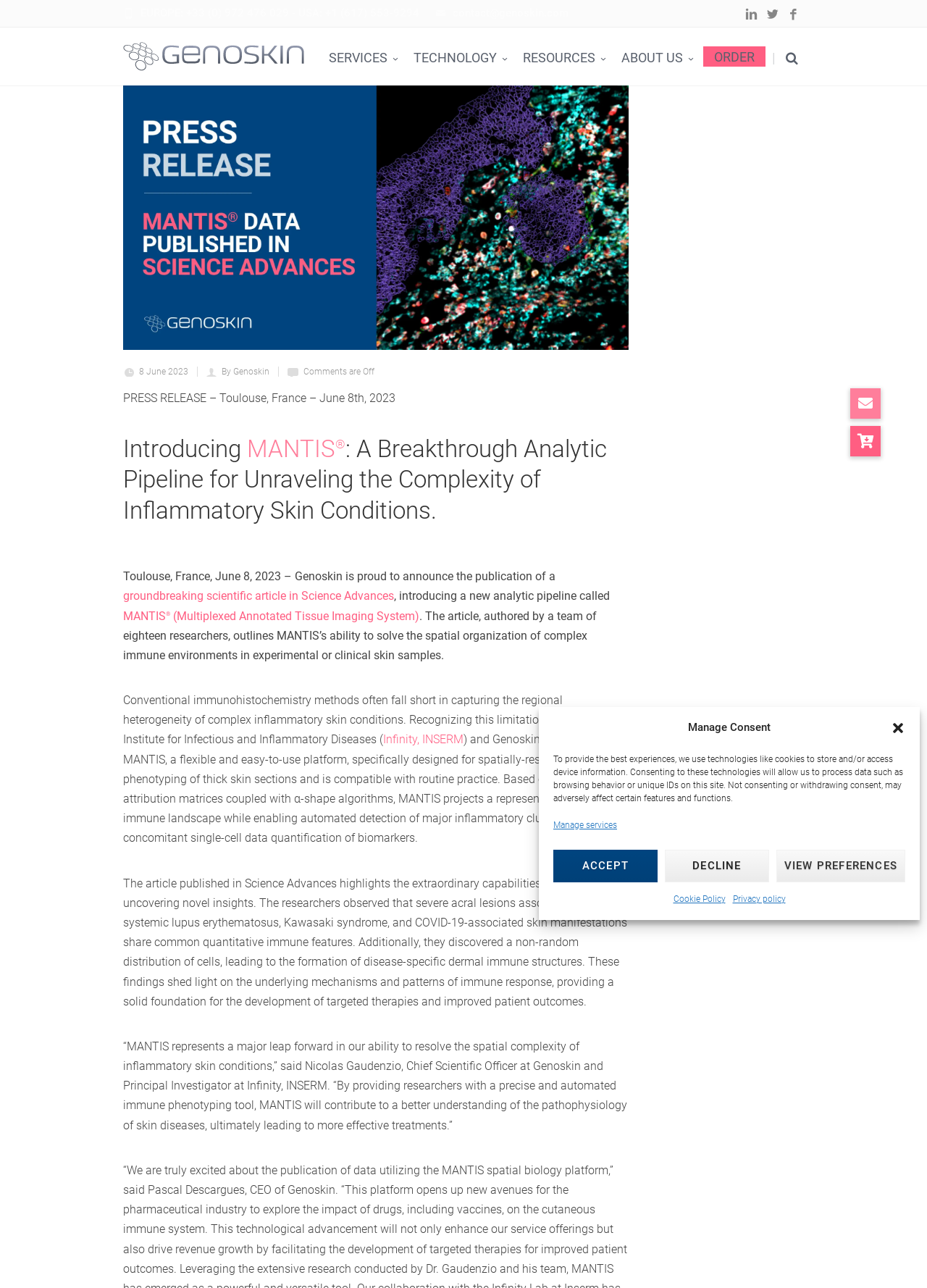Return the bounding box coordinates of the UI element that corresponds to this description: "Cookie Policy". The coordinates must be given as four float numbers in the range of 0 and 1, [left, top, right, bottom].

[0.726, 0.691, 0.782, 0.706]